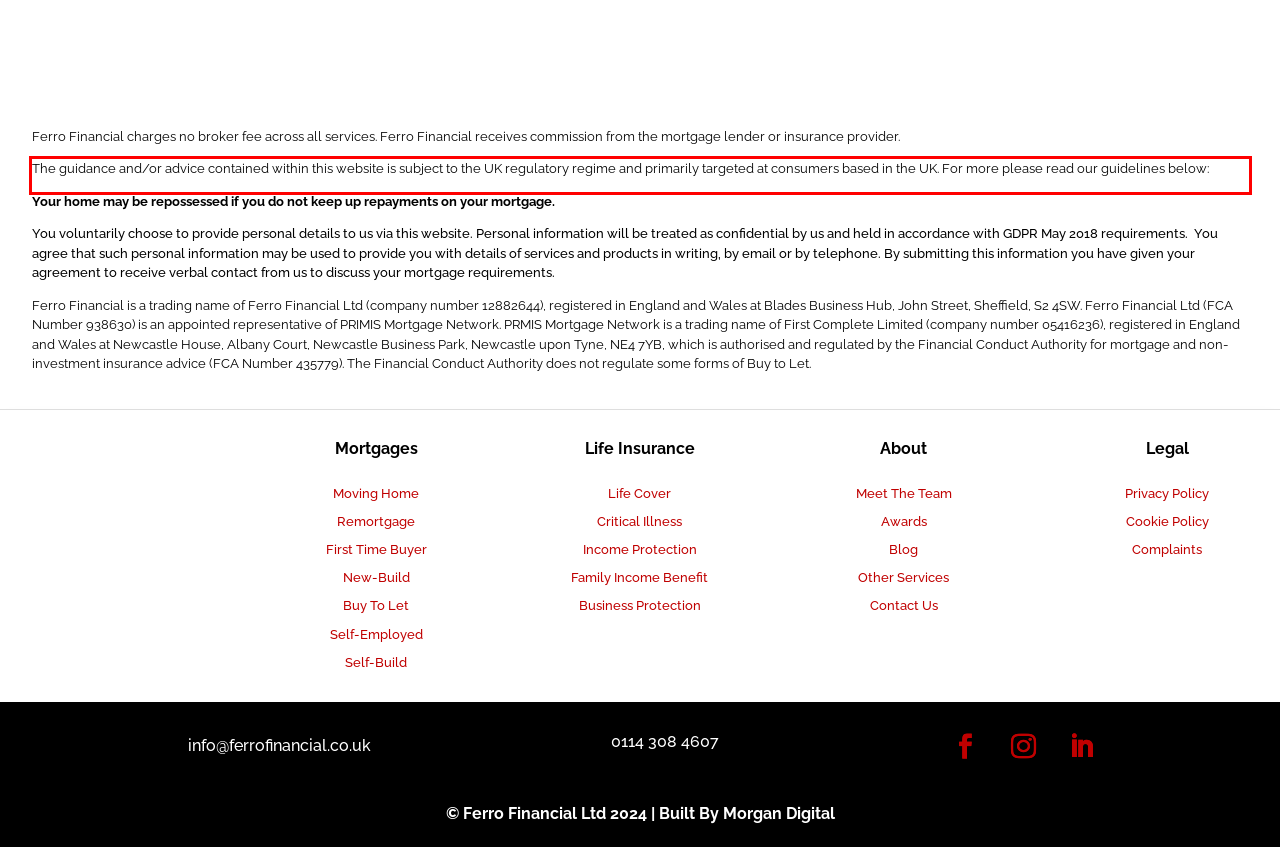Within the screenshot of the webpage, locate the red bounding box and use OCR to identify and provide the text content inside it.

The guidance and/or advice contained within this website is subject to the UK regulatory regime and primarily targeted at consumers based in the UK. For more please read our guidelines below: